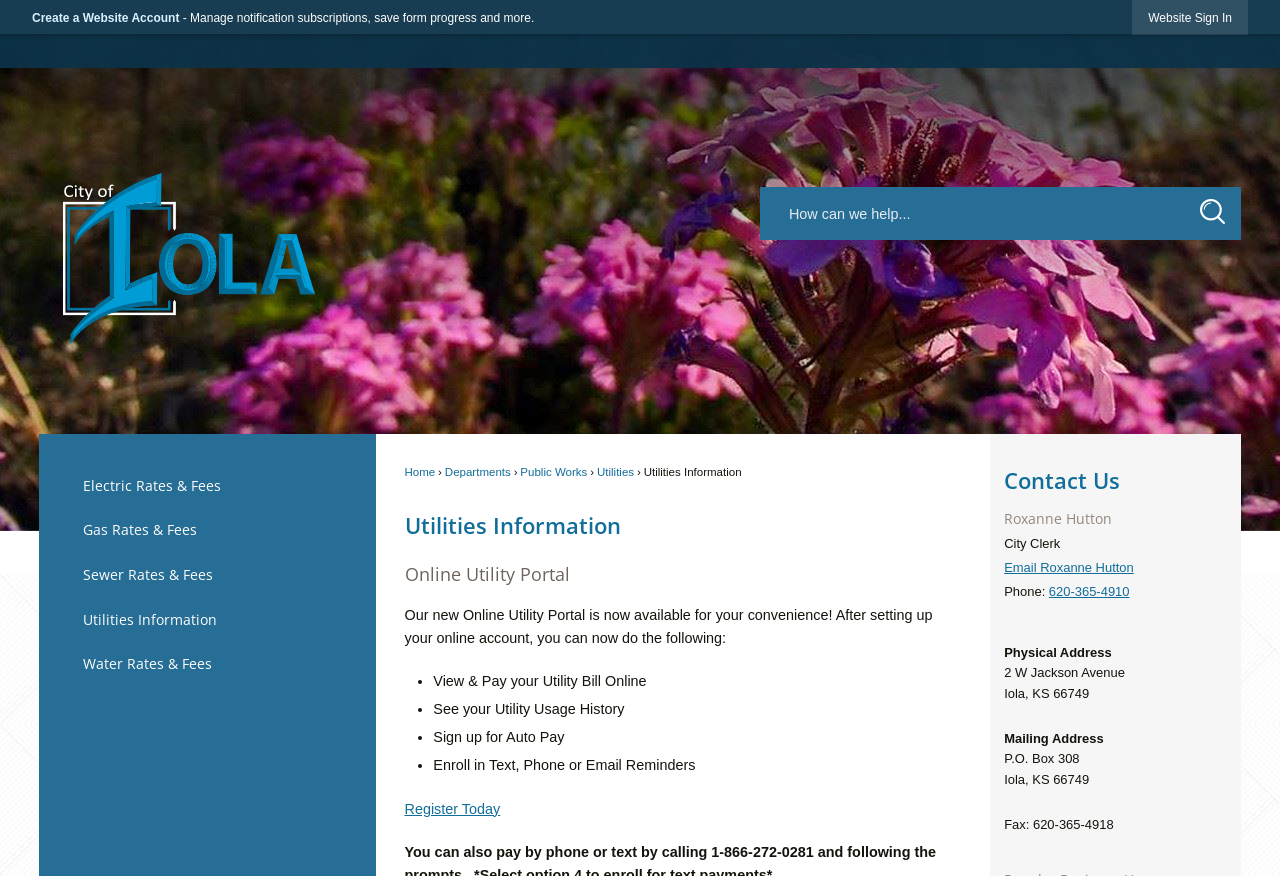Determine the bounding box coordinates of the clickable area required to perform the following instruction: "Create a Website Account". The coordinates should be represented as four float numbers between 0 and 1: [left, top, right, bottom].

[0.025, 0.013, 0.14, 0.029]